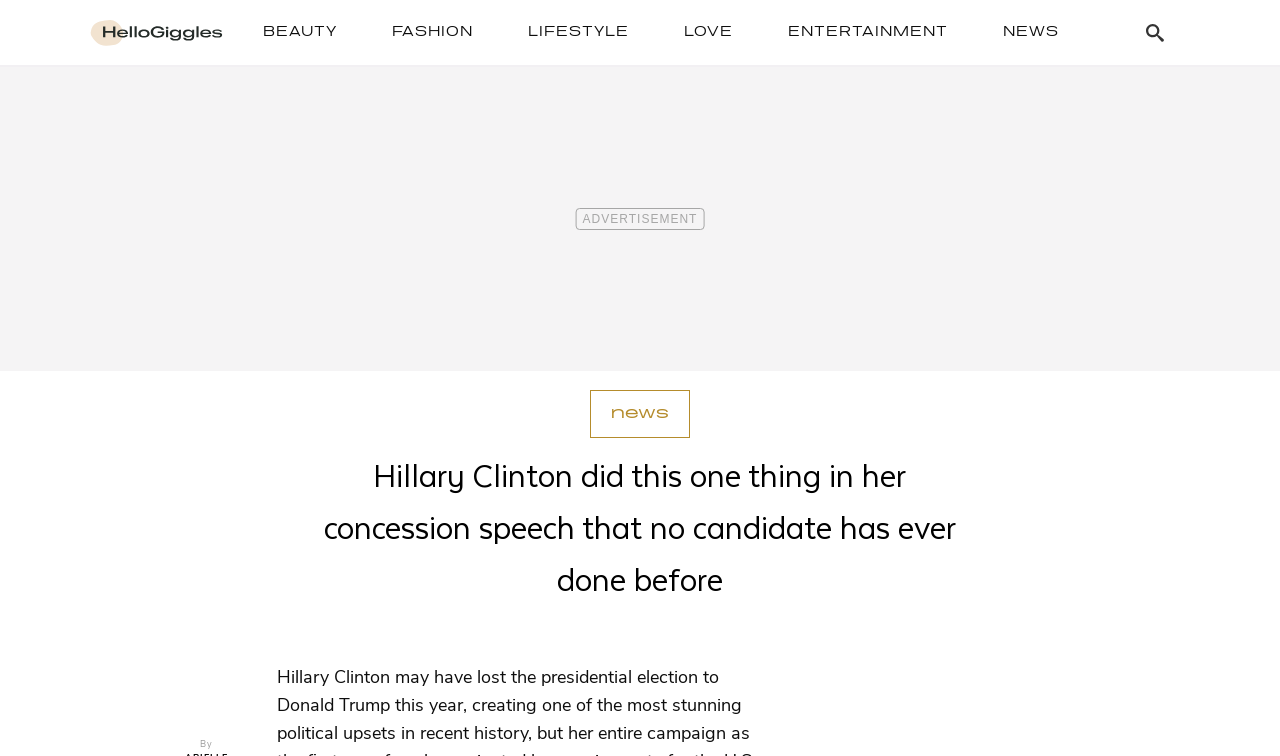Identify the bounding box coordinates of the clickable region required to complete the instruction: "Visit the BEAUTY page". The coordinates should be given as four float numbers within the range of 0 and 1, i.e., [left, top, right, bottom].

[0.194, 0.017, 0.275, 0.069]